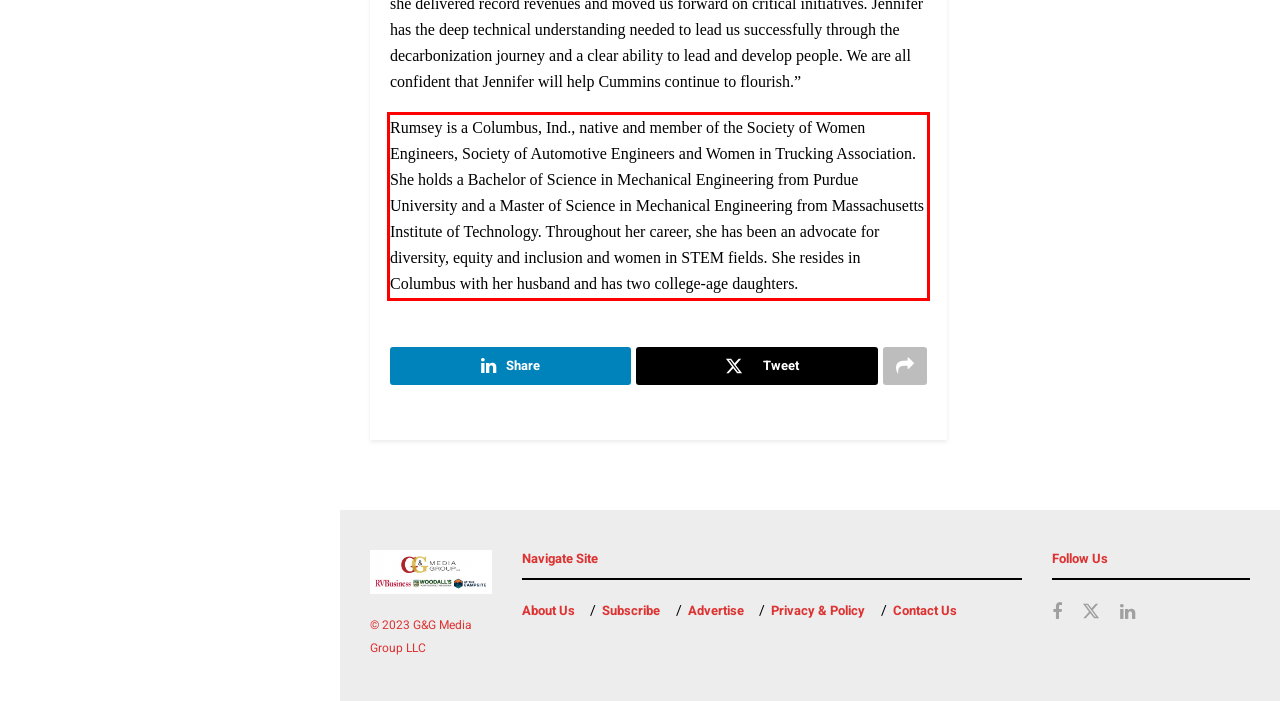Identify the red bounding box in the webpage screenshot and perform OCR to generate the text content enclosed.

Rumsey is a Columbus, Ind., native and member of the Society of Women Engineers, Society of Automotive Engineers and Women in Trucking Association. She holds a Bachelor of Science in Mechanical Engineering from Purdue University and a Master of Science in Mechanical Engineering from Massachusetts Institute of Technology. Throughout her career, she has been an advocate for diversity, equity and inclusion and women in STEM fields. She resides in Columbus with her husband and has two college-age daughters.